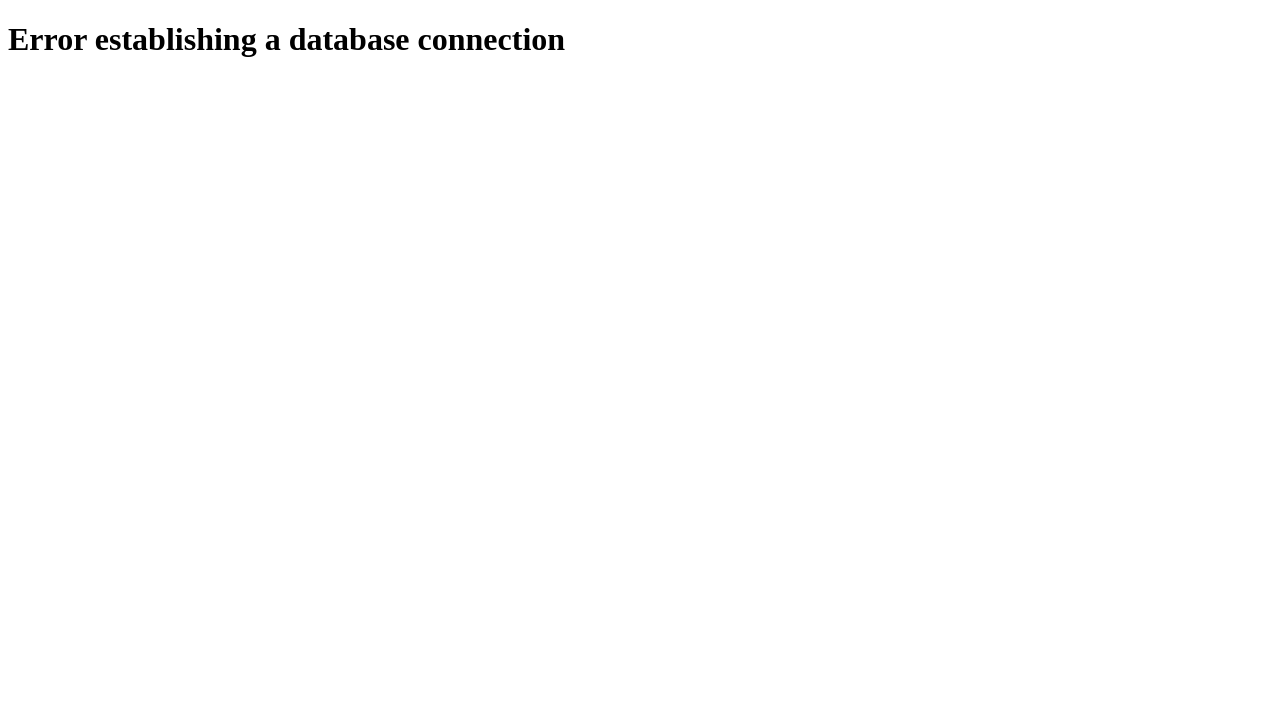Extract the main title from the webpage and generate its text.

Error establishing a database connection